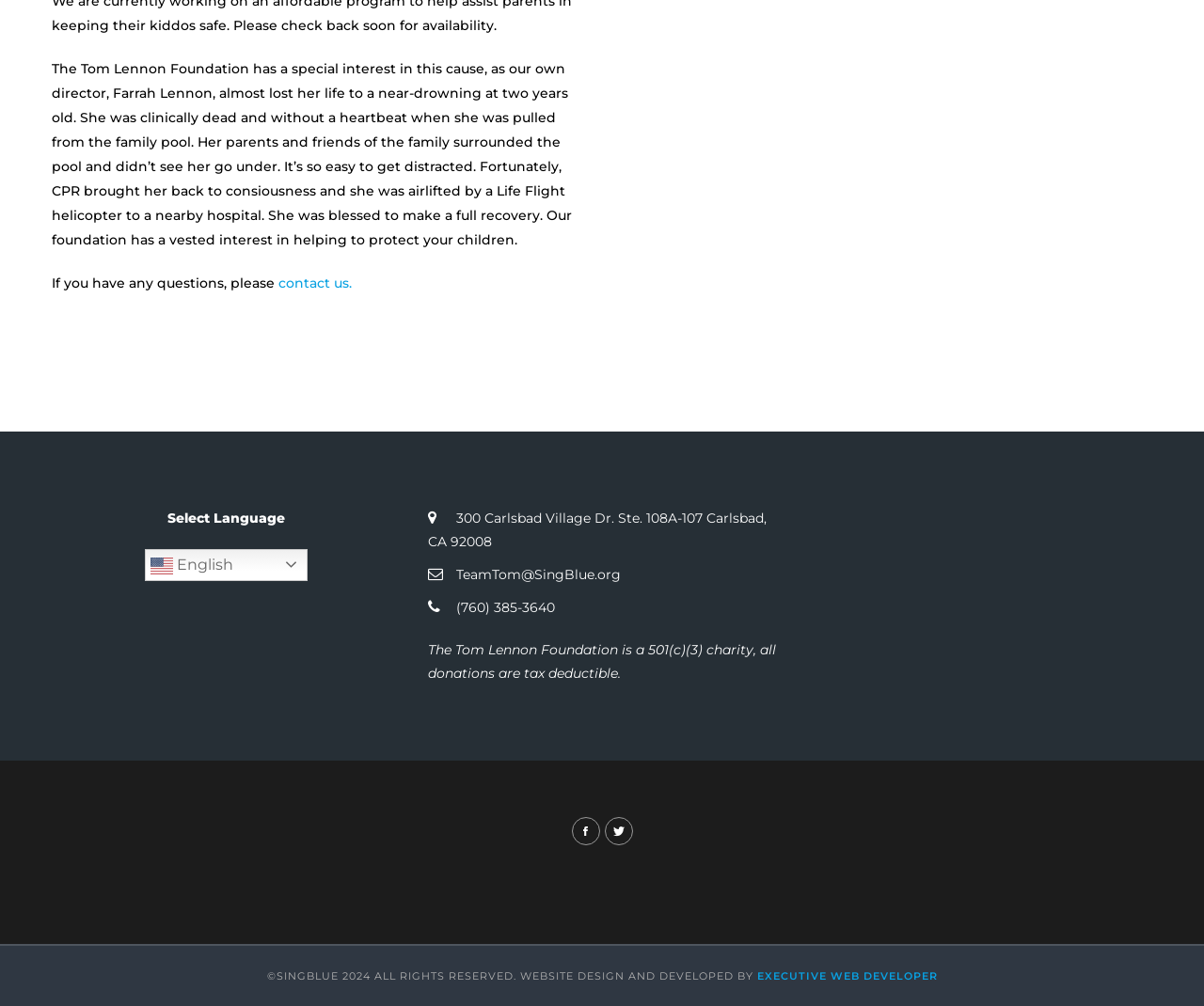Use a single word or phrase to answer the question:
What is the phone number of the Tom Lennon Foundation?

(760) 385-3640